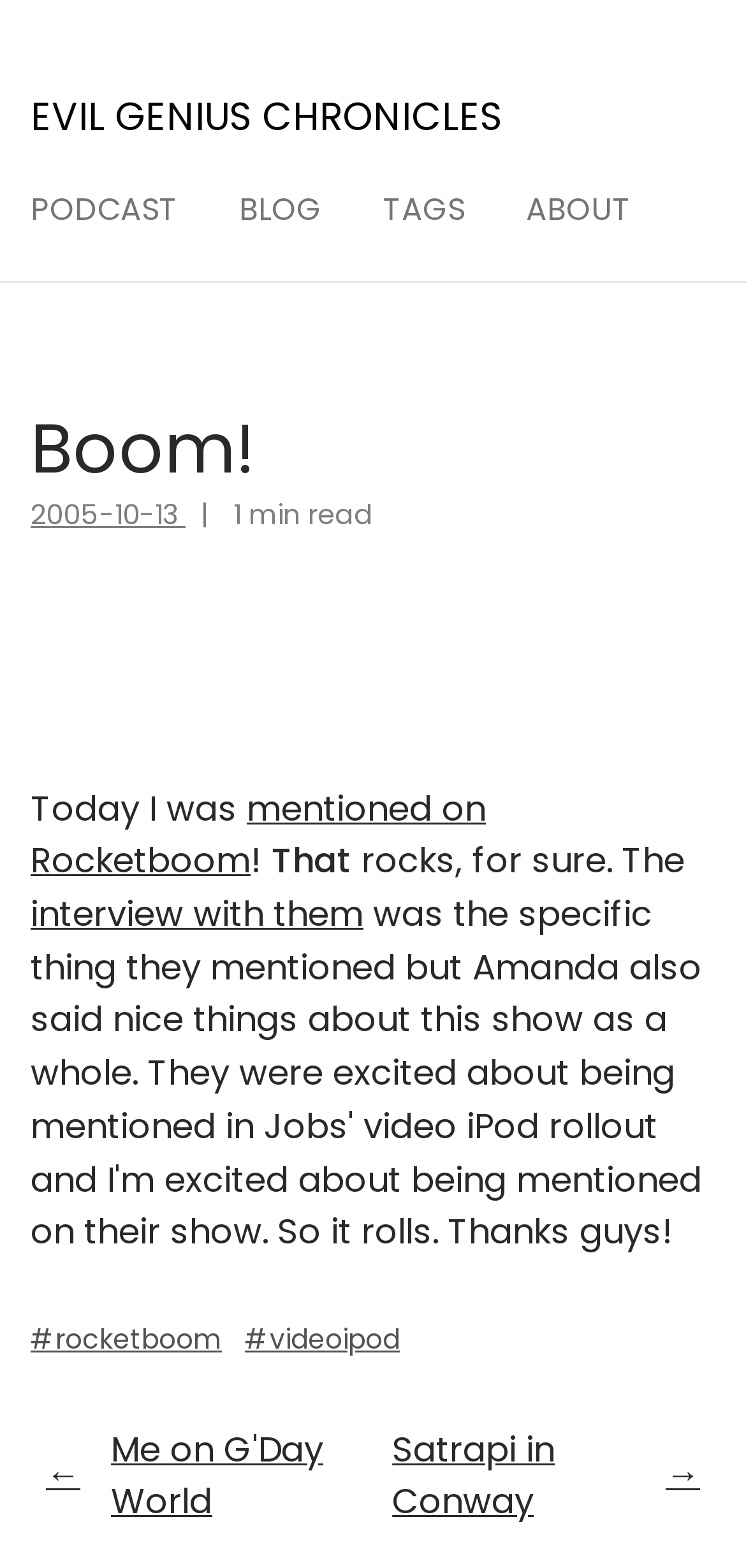Answer the question below with a single word or a brief phrase: 
What is the topic of the blog post?

Rocketboom